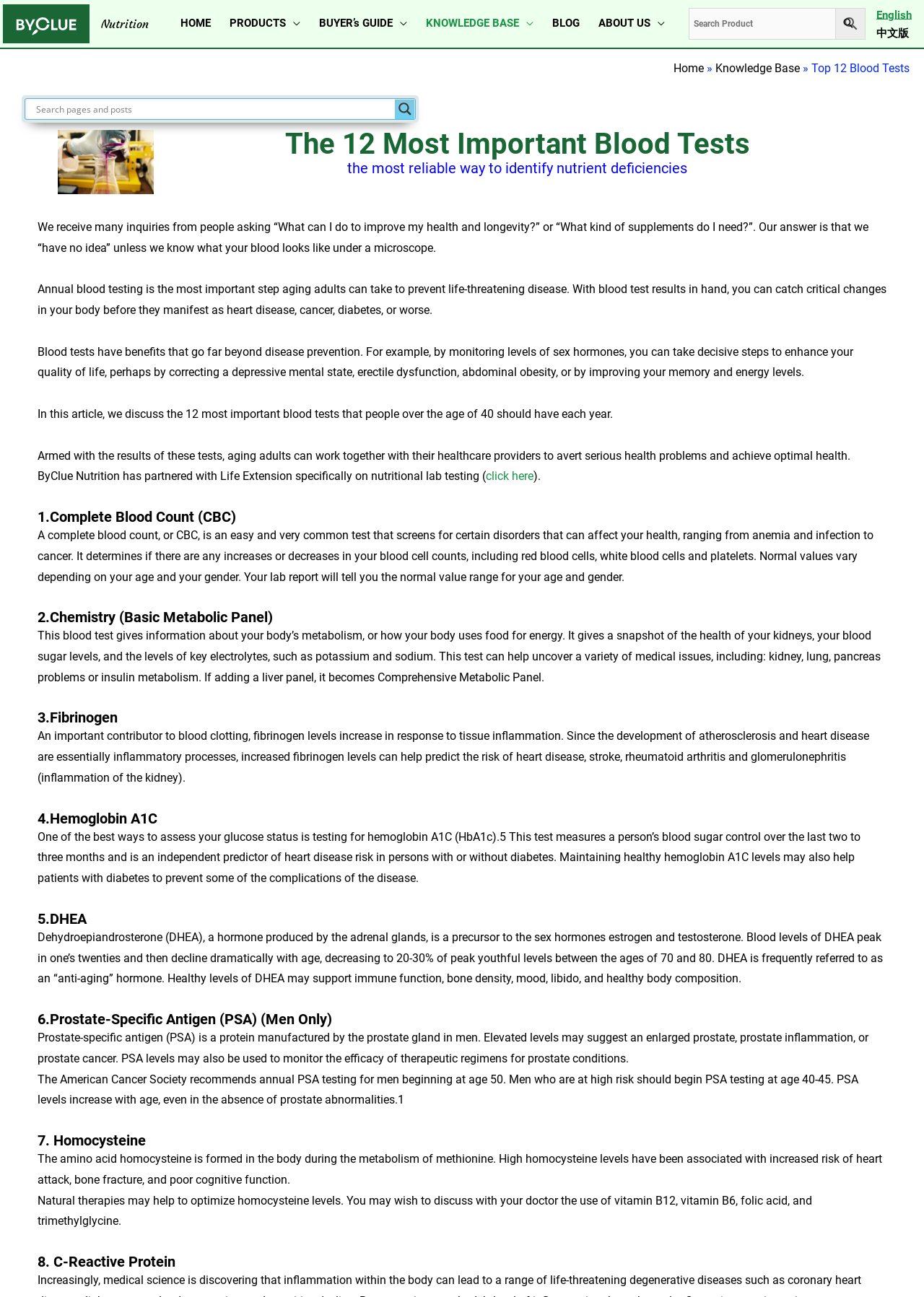Please identify the bounding box coordinates of the area that needs to be clicked to follow this instruction: "Click the 'click here' link".

[0.526, 0.362, 0.577, 0.373]